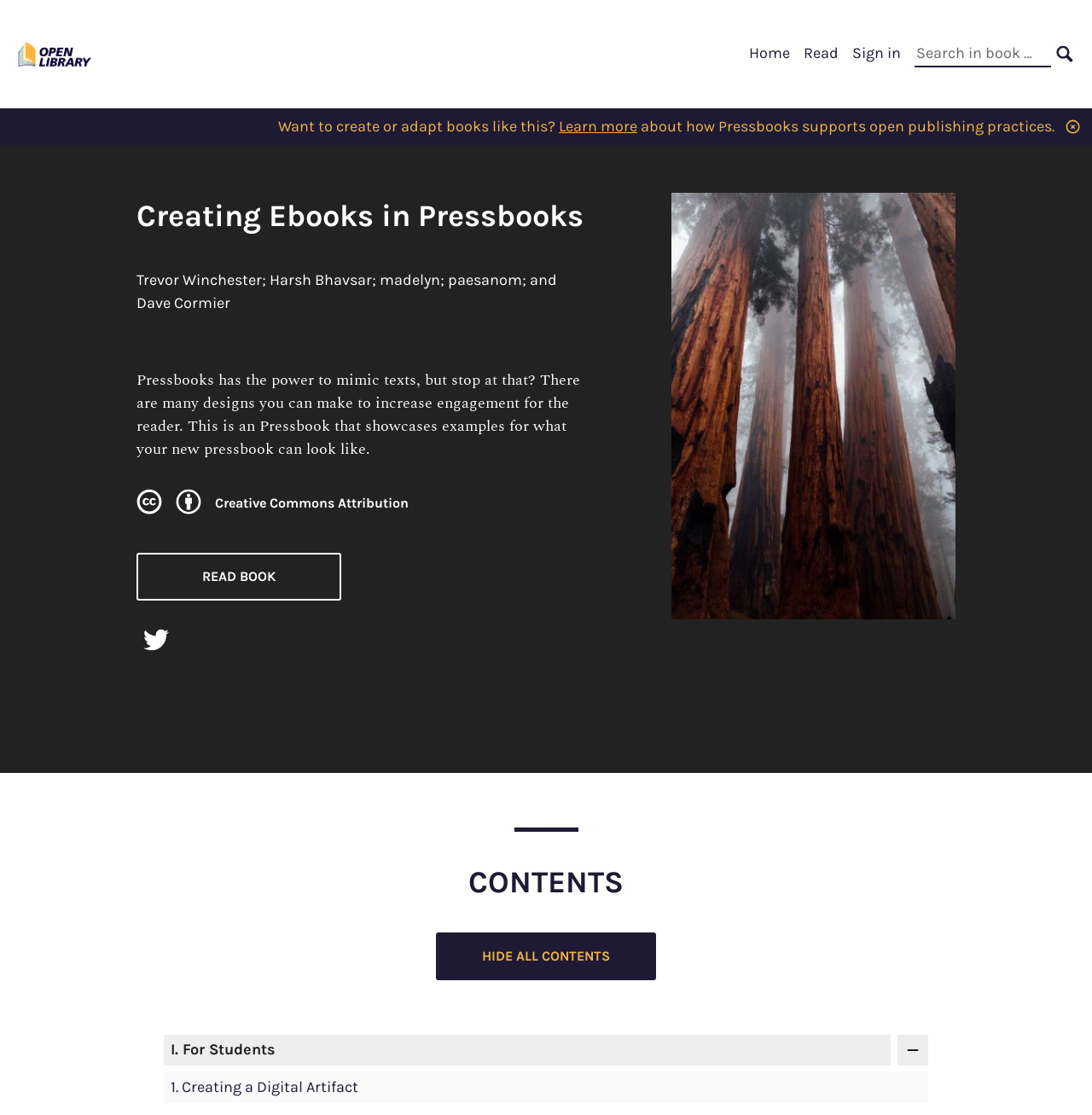Offer a meticulous caption that includes all visible features of the webpage.

The webpage is about creating ebooks in Pressbooks, a simple book publishing platform. At the top left, there is a logo for Open Library Publishing Platform, accompanied by a link to the platform. To the right of the logo, there is a primary navigation menu with links to "Home", "Read", and "Sign in", as well as a search bar with a search button.

Below the navigation menu, there is a promotional section that asks if the user wants to create or adapt books like this, with a link to "Learn more" about how Pressbooks supports open publishing practices.

The main content of the page is a book preview, with a heading that displays the book title "Creating Ebooks in Pressbooks". Below the title, there is a list of authors, including Trevor Winchester, Harsh Bhavsar, and others. To the right of the authors, there is a cover image for the book.

Below the authors and cover image, there is a book description that explains how Pressbooks can be used to create engaging ebooks. The description is followed by a section that displays the book's license information, including a Creative Commons Attribution license.

There are two buttons below the license information: "READ BOOK" and "Share on Twitter", with a Twitter icon. The "CONTENTS" section is located at the bottom of the page, with a button to hide or show all contents. The contents section includes a list of chapters, with links to each chapter, such as "1. Creating a Digital Artifact".